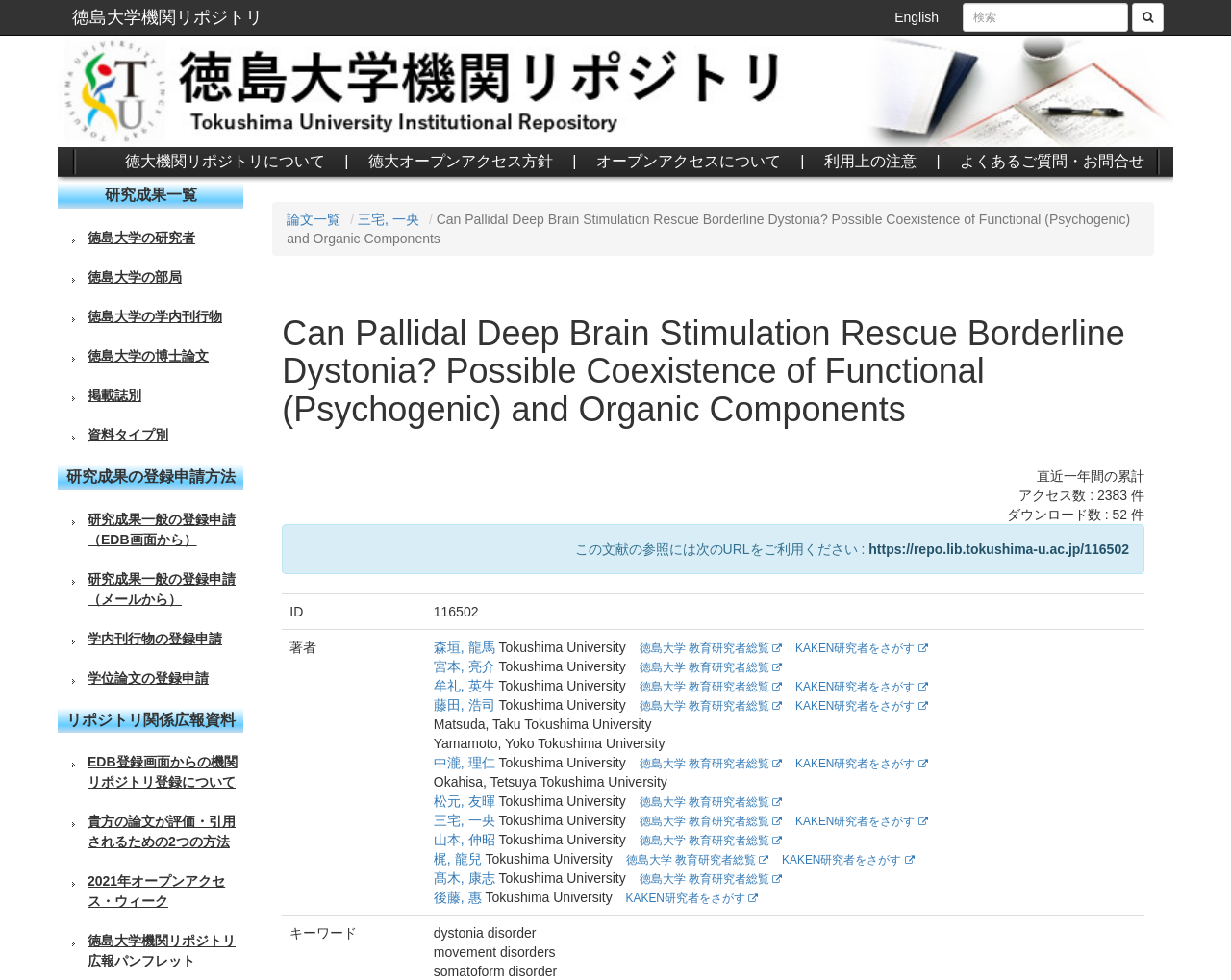How many authors are listed for the research paper?
Give a detailed and exhaustive answer to the question.

I looked at the author list, which includes multiple names, such as 森垣, 龍馬, 宮本, 亮介, and others, indicating that there are multiple authors listed for the research paper.